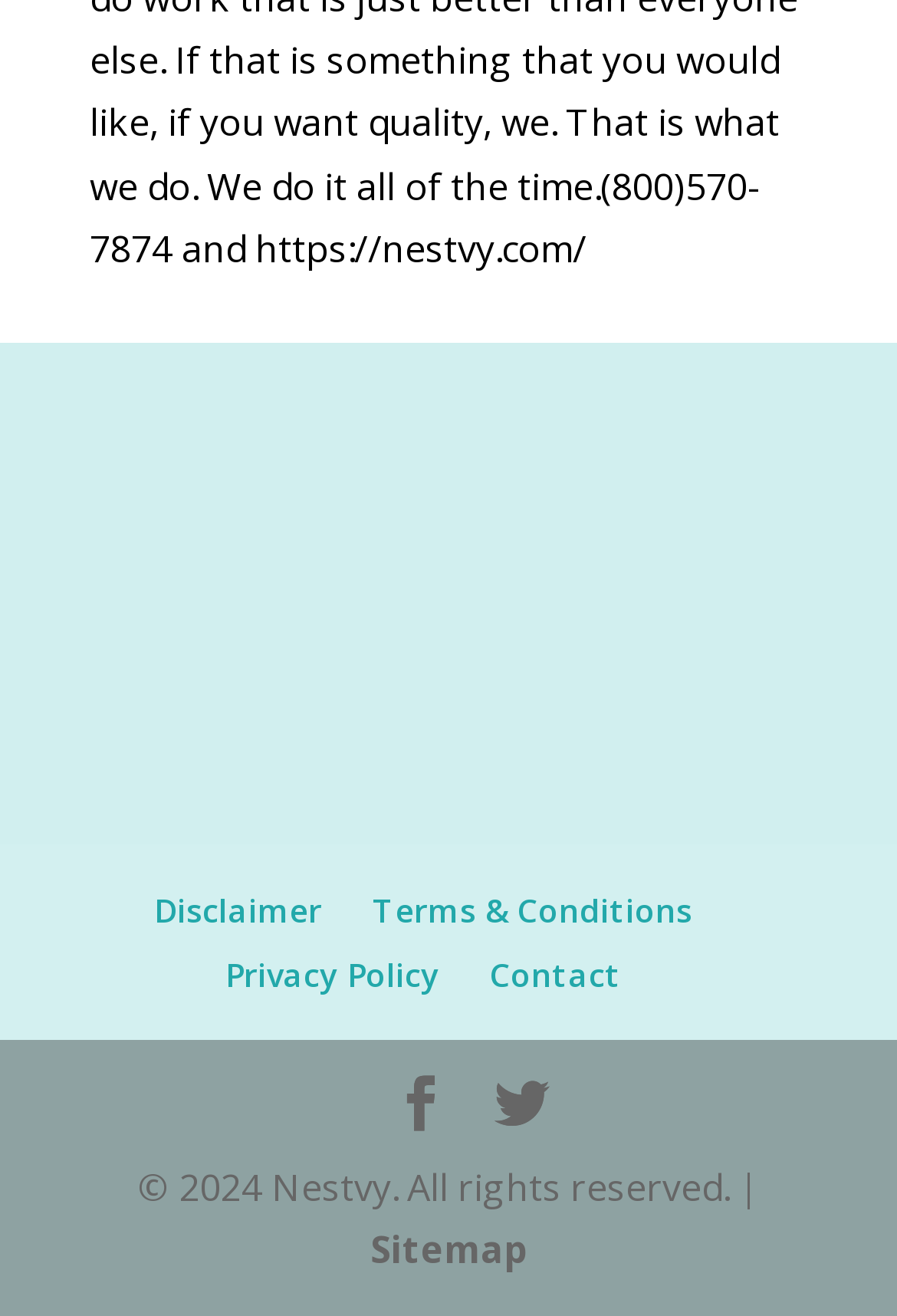Give a short answer to this question using one word or a phrase:
Is there a sitemap link?

Yes